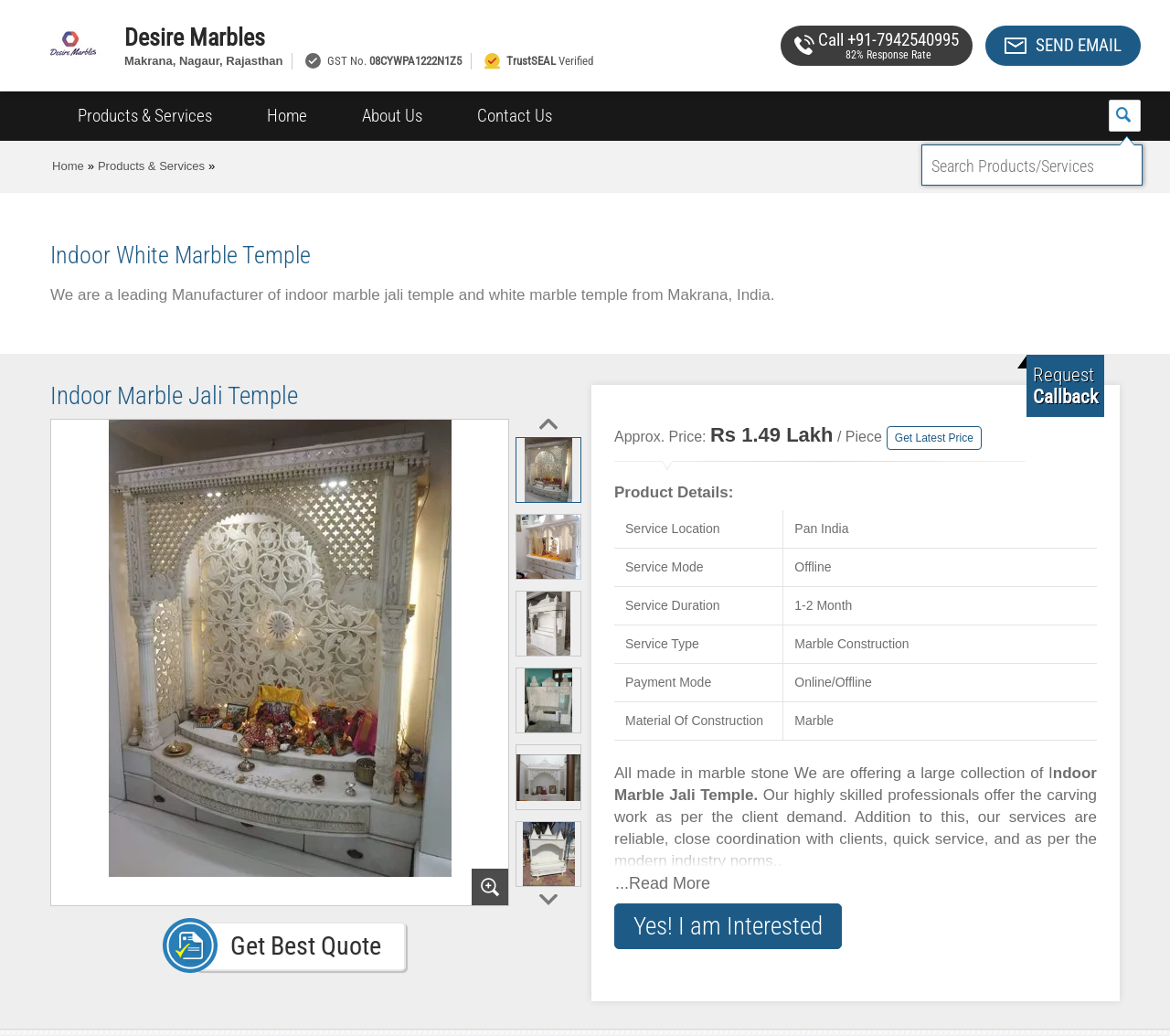Find the bounding box coordinates for the element that must be clicked to complete the instruction: "Send an email to the company". The coordinates should be four float numbers between 0 and 1, indicated as [left, top, right, bottom].

[0.885, 0.033, 0.959, 0.053]